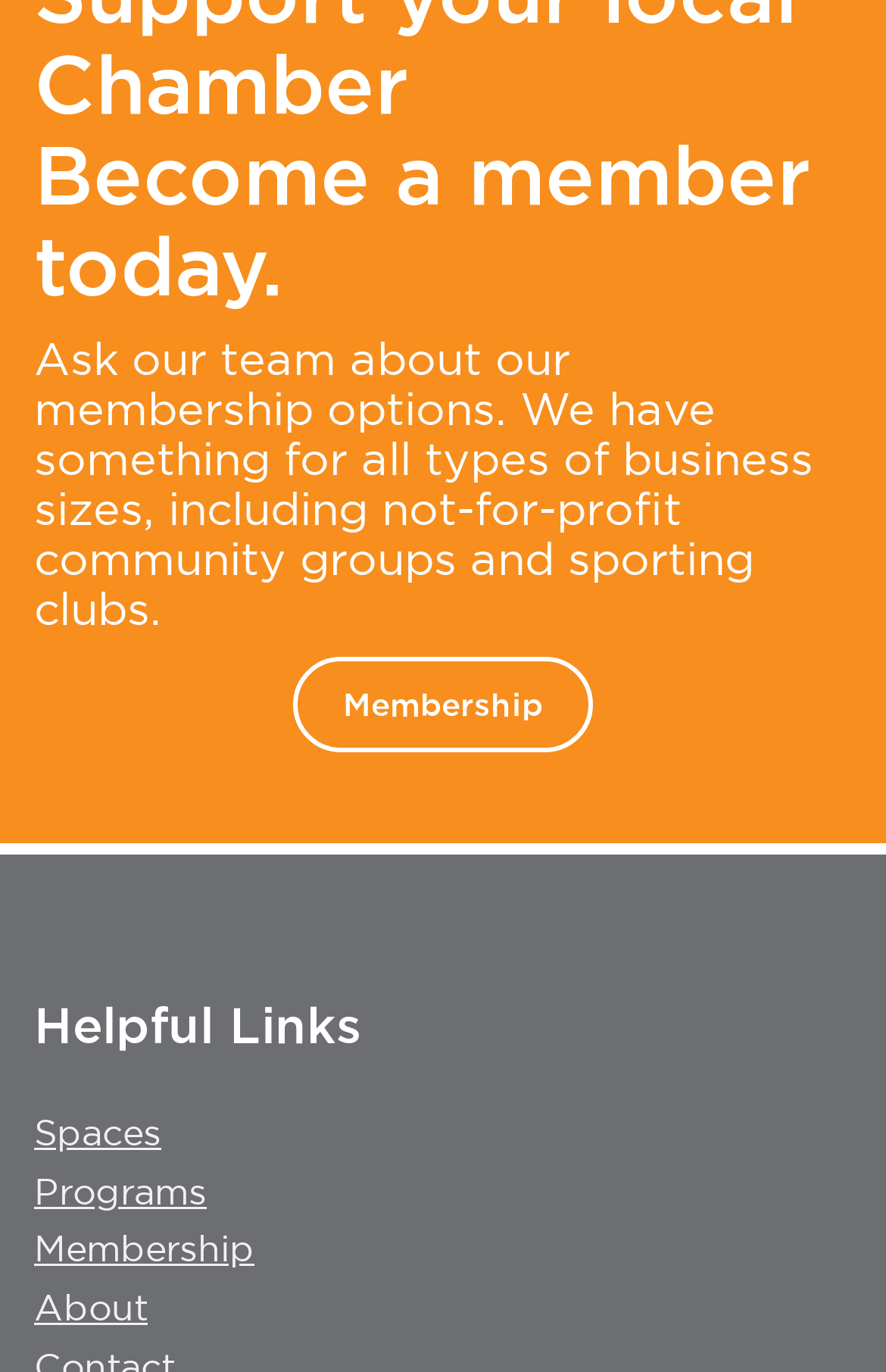Based on the image, please elaborate on the answer to the following question:
What is the purpose of contacting the team according to the static text?

The static text invites users to 'ask our team about our membership options', implying that the purpose of contacting the team is to inquire about the available membership options.